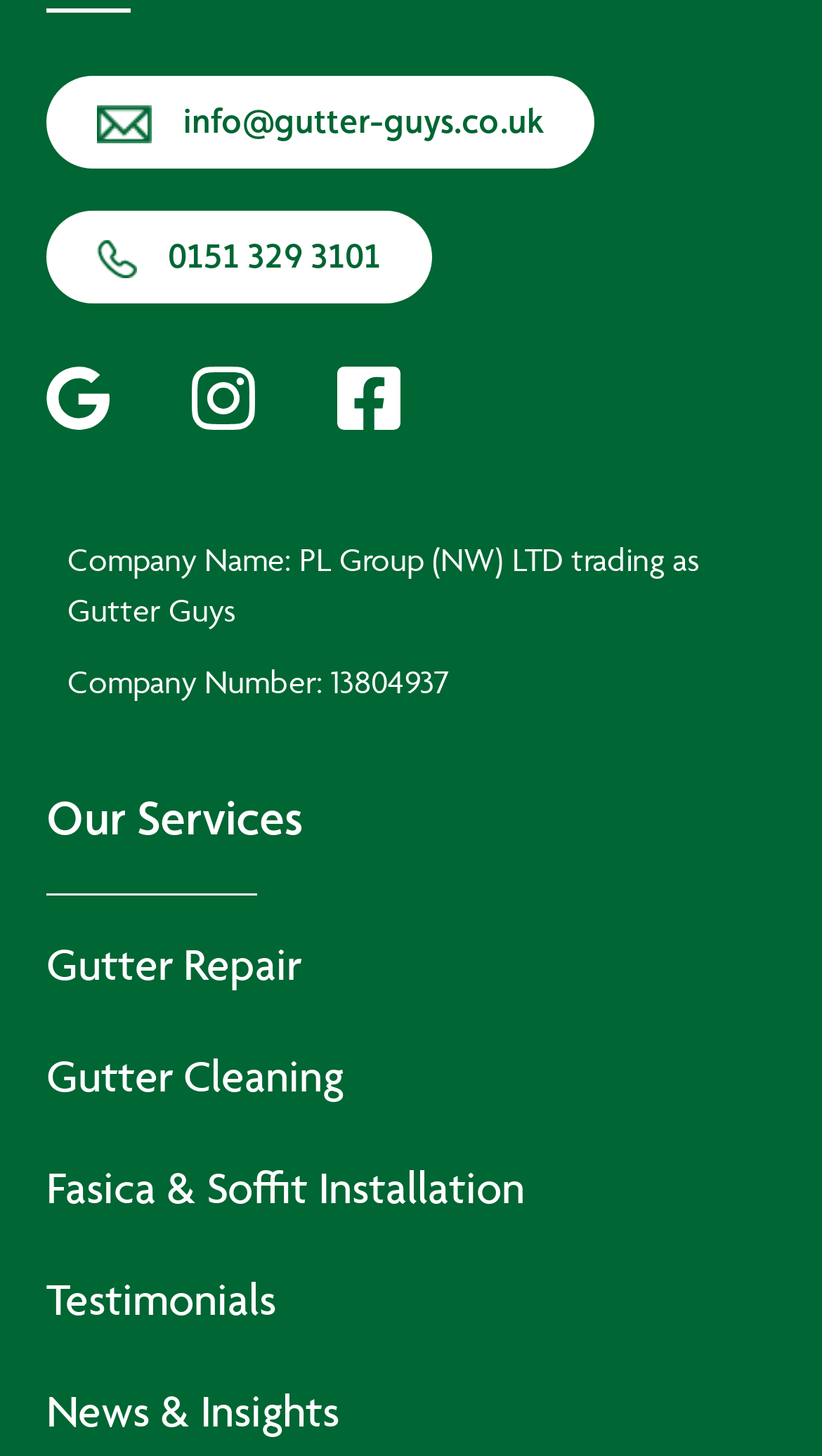By analyzing the image, answer the following question with a detailed response: What is the company name?

I found the company name by looking at the StaticText element with the text 'Company Name: PL Group (NW) LTD trading as Gutter Guys'.